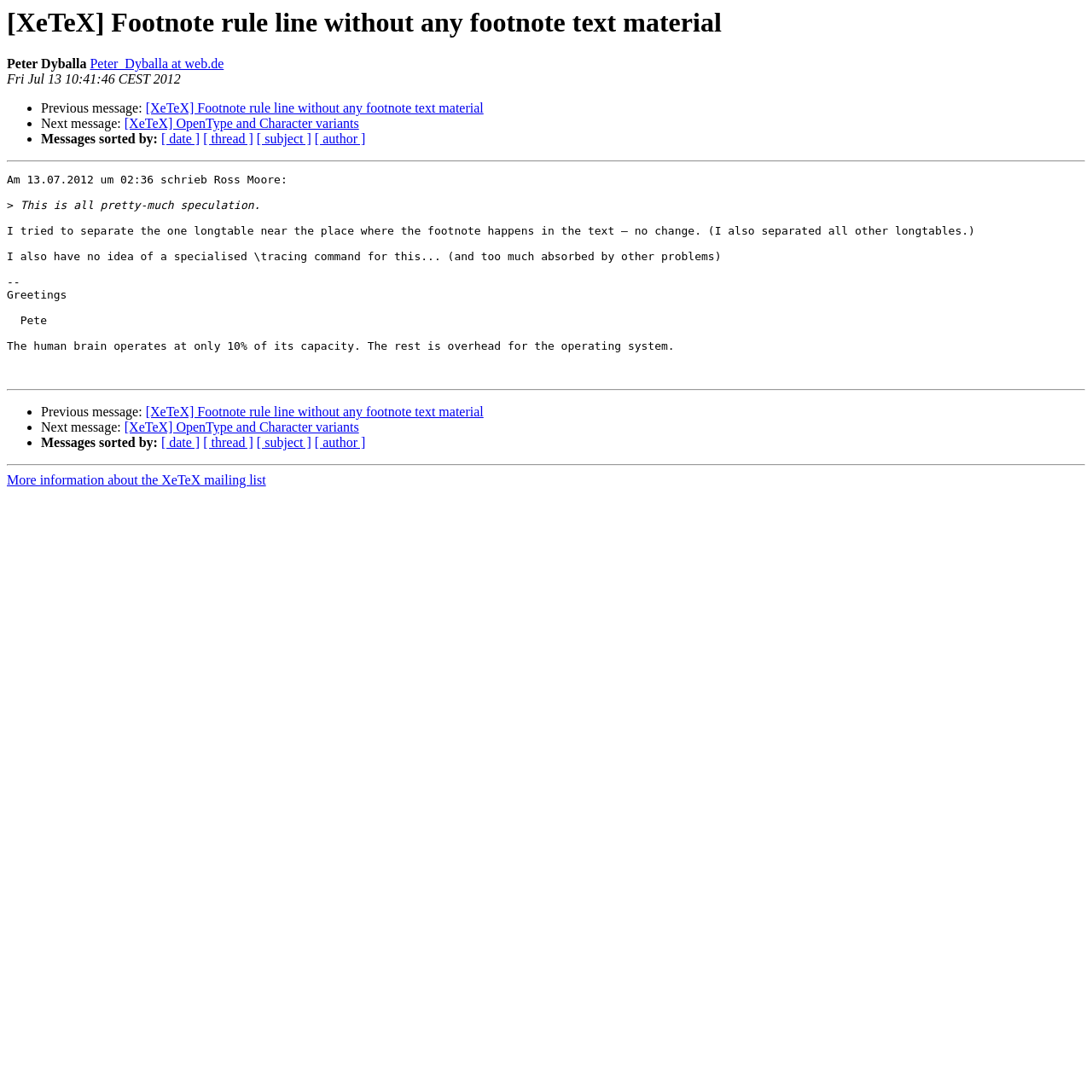Predict the bounding box of the UI element based on the description: "[ subject ]". The coordinates should be four float numbers between 0 and 1, formatted as [left, top, right, bottom].

[0.235, 0.121, 0.285, 0.134]